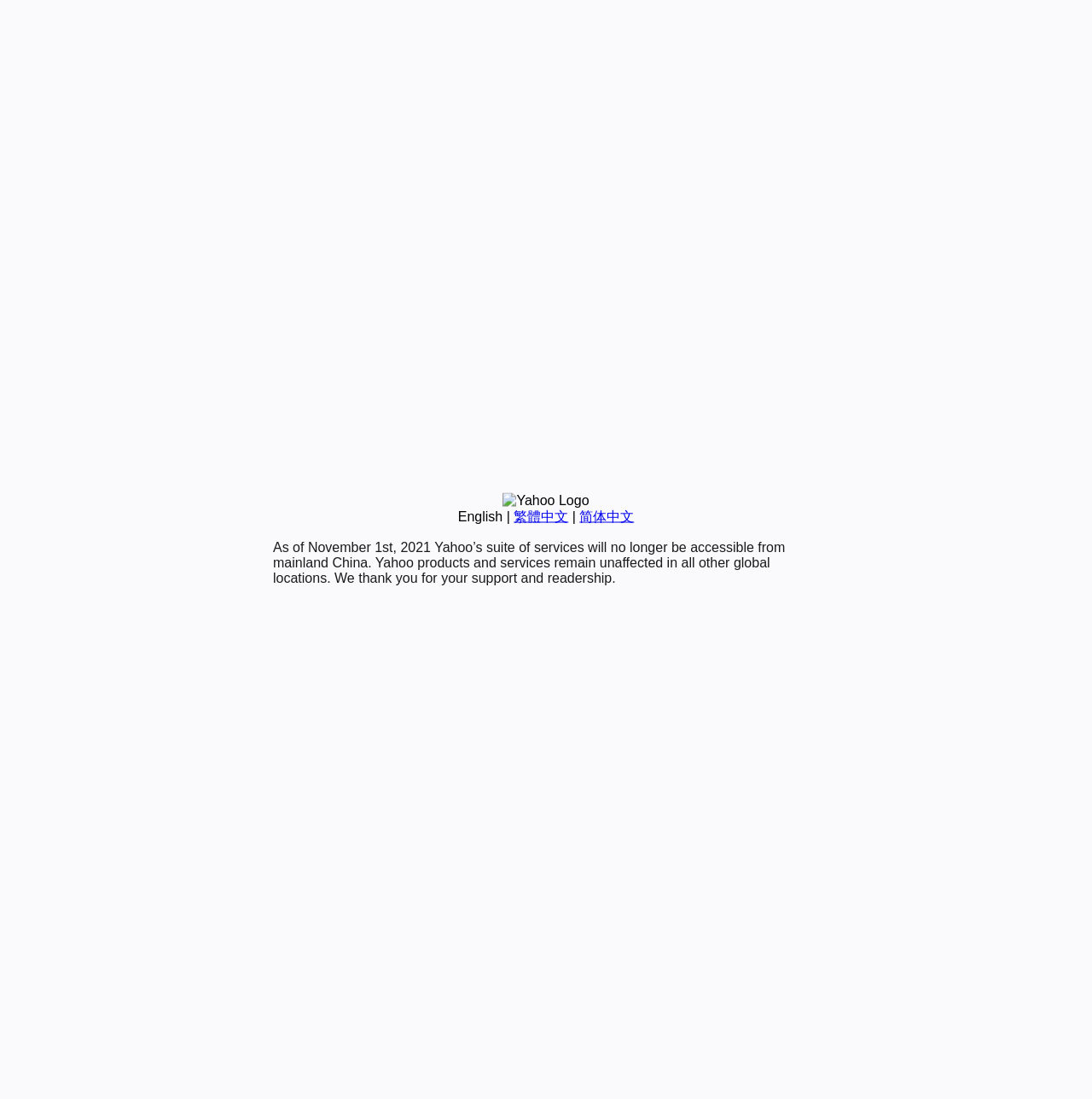Specify the bounding box coordinates (top-left x, top-left y, bottom-right x, bottom-right y) of the UI element in the screenshot that matches this description: English

[0.419, 0.463, 0.46, 0.476]